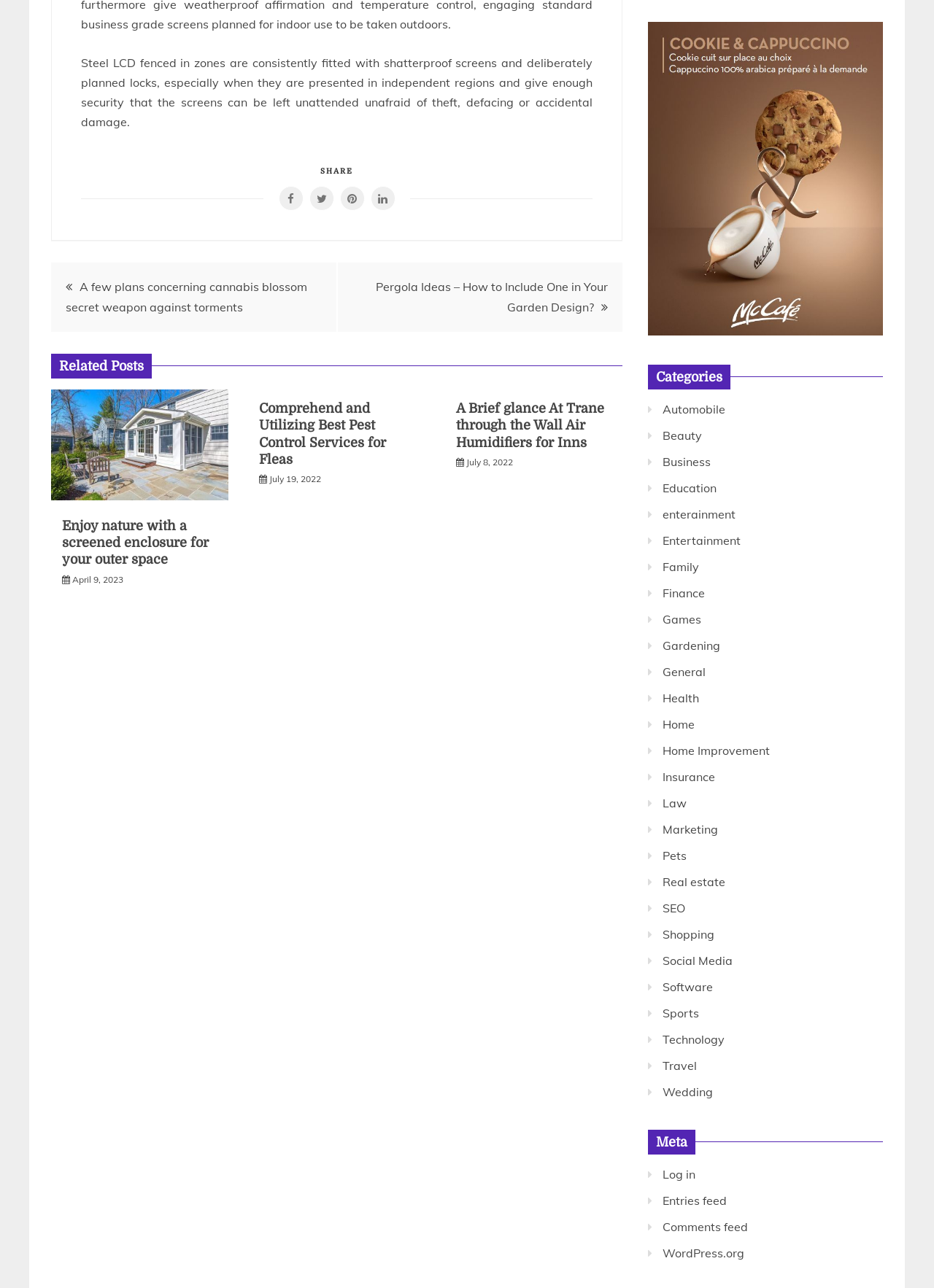Please specify the bounding box coordinates of the region to click in order to perform the following instruction: "View related post".

[0.402, 0.217, 0.651, 0.244]